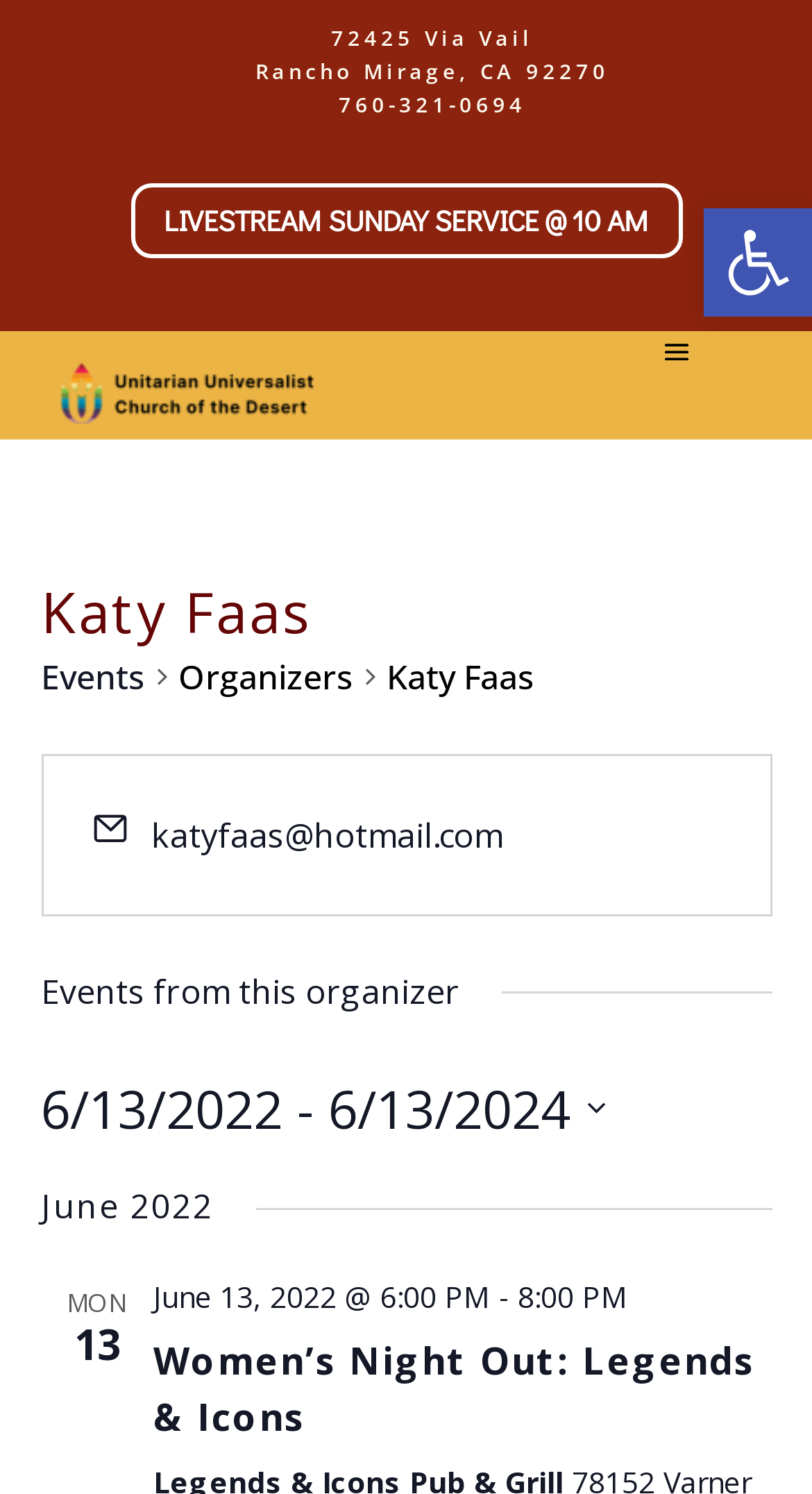For the element described, predict the bounding box coordinates as (top-left x, top-left y, bottom-right x, bottom-right y). All values should be between 0 and 1. Element description: Events

[0.05, 0.438, 0.178, 0.472]